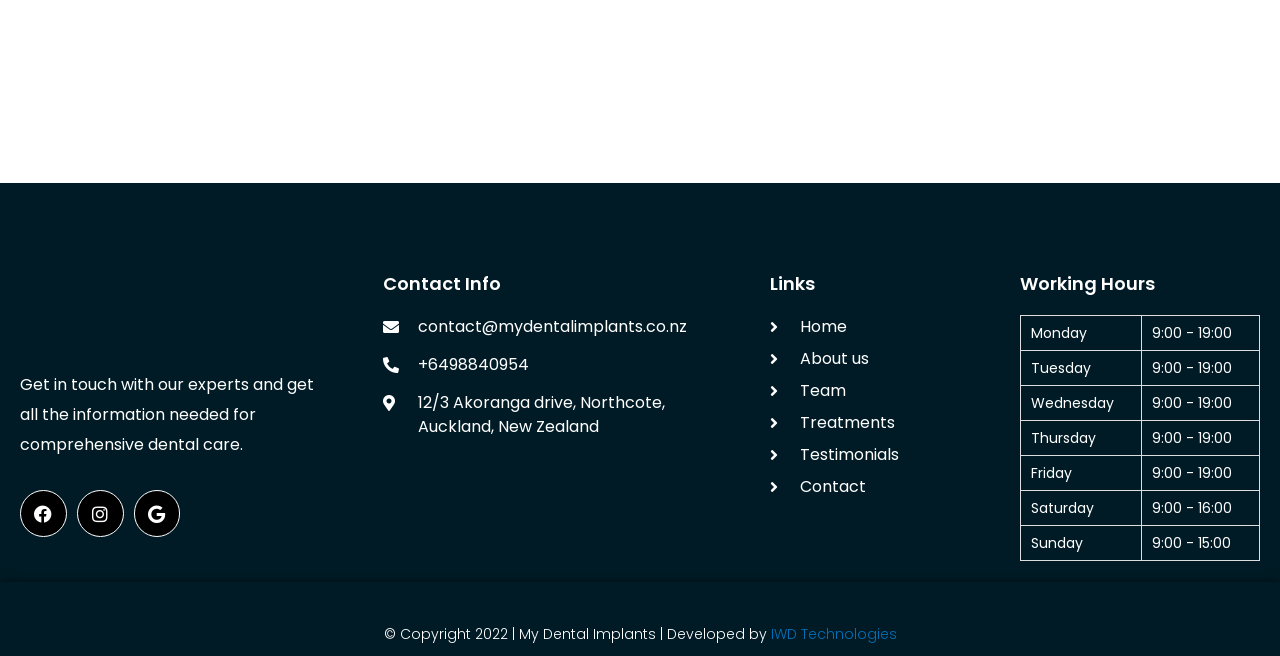What is the address of the dental clinic?
Look at the image and answer with only one word or phrase.

12/3 Akoranga drive, Northcote, Auckland, New Zealand